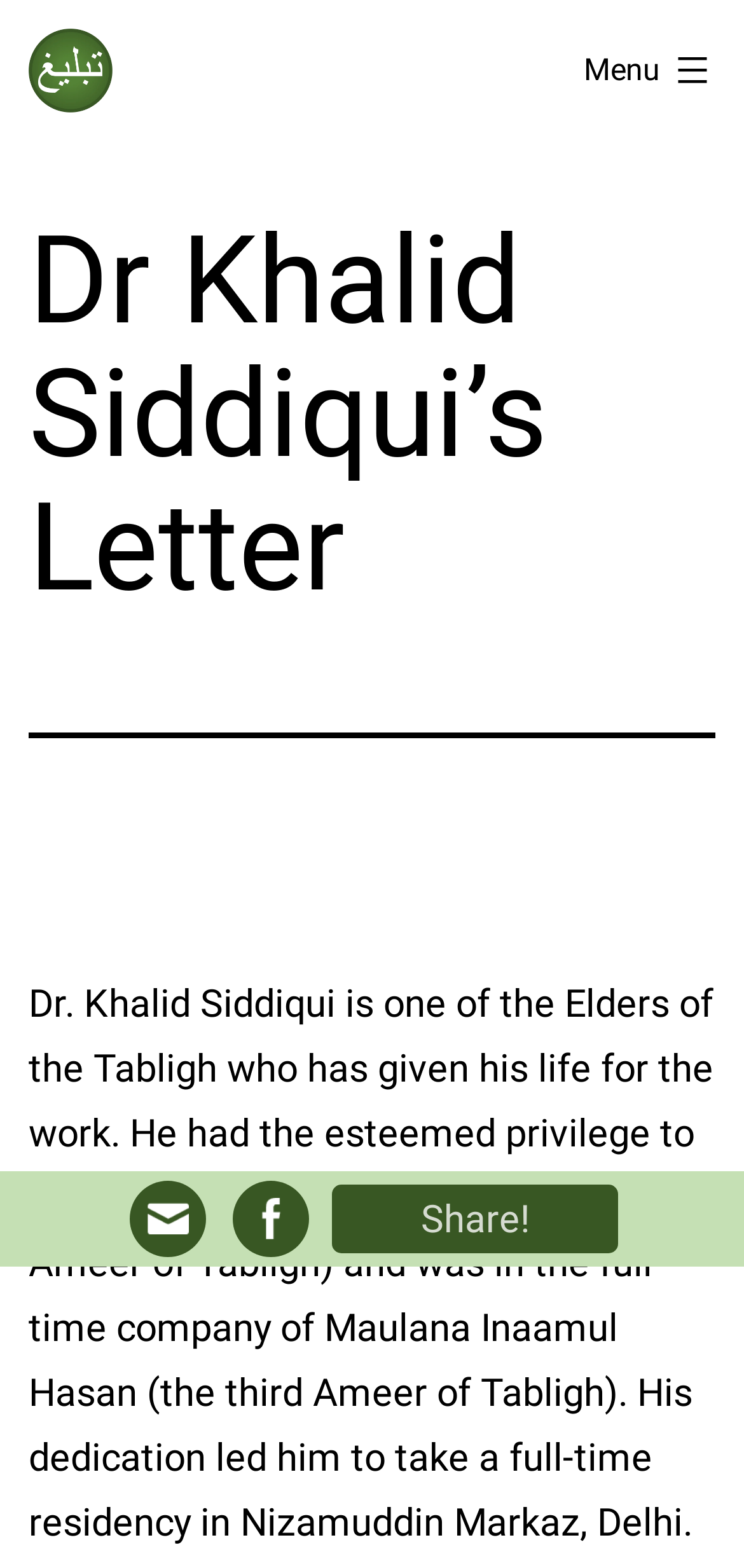Locate the bounding box coordinates for the element described below: "Share!". The coordinates must be four float values between 0 and 1, formatted as [left, top, right, bottom].

[0.446, 0.756, 0.831, 0.8]